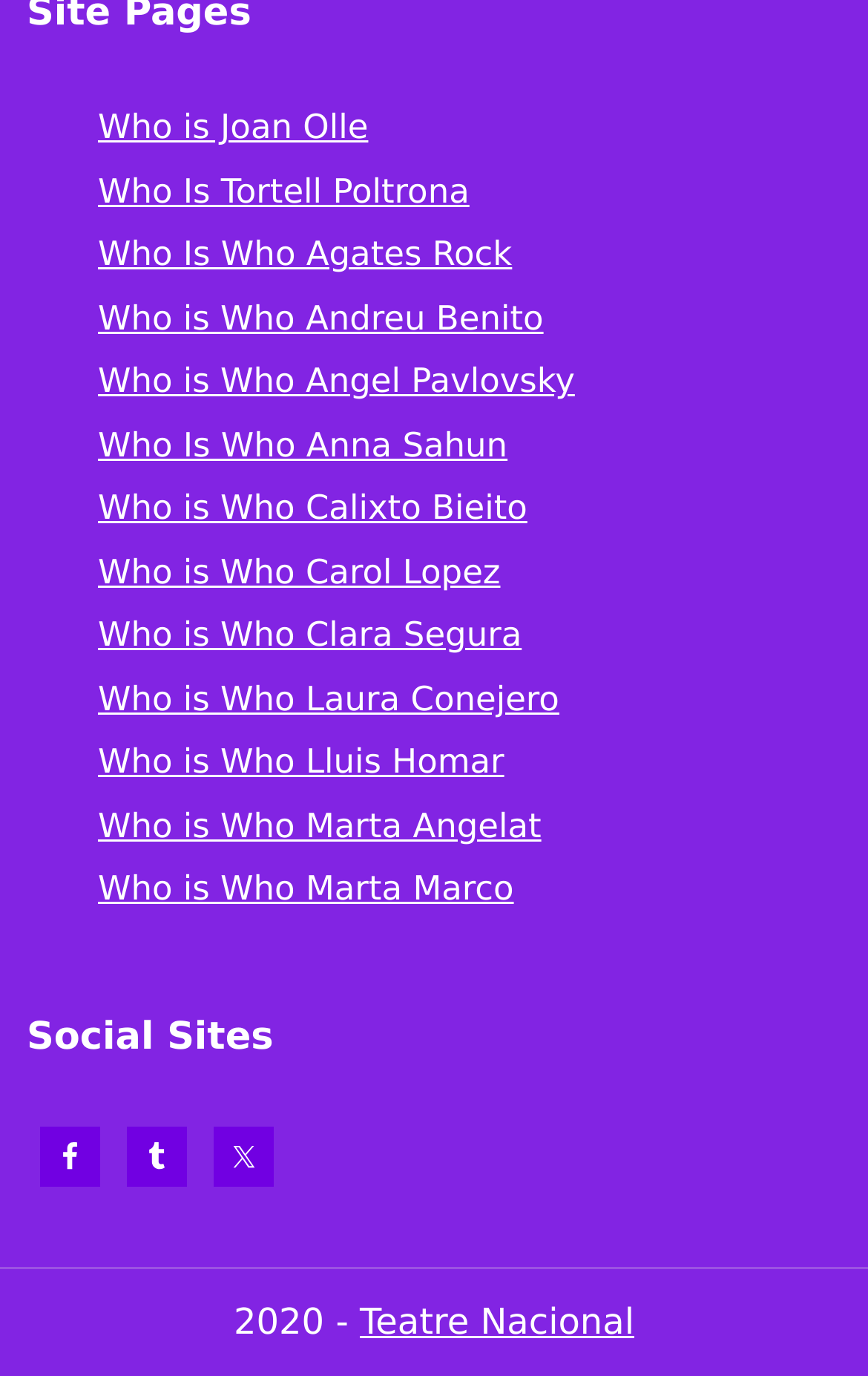What is the last person listed?
Observe the image and answer the question with a one-word or short phrase response.

Marta Marco